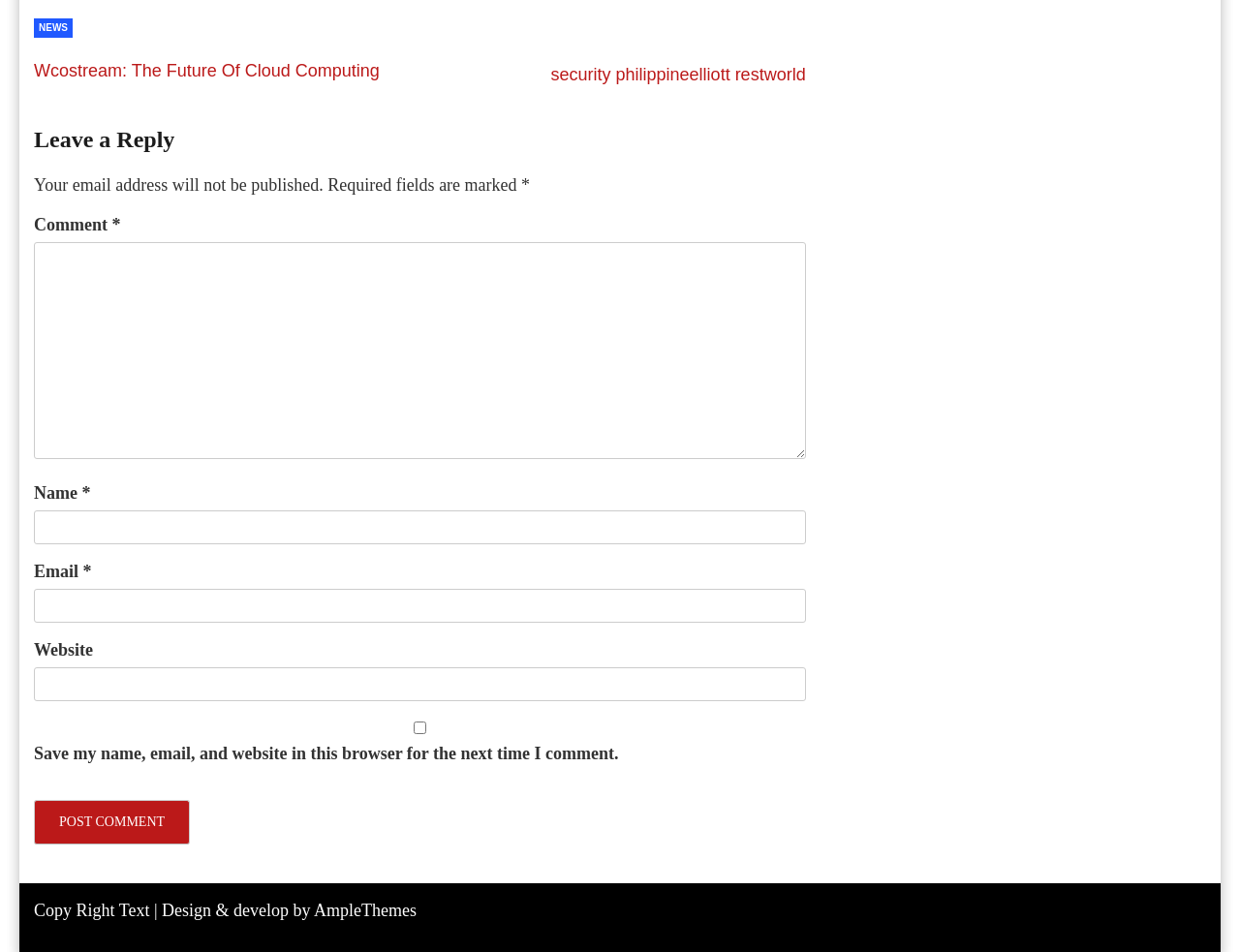Answer the following in one word or a short phrase: 
What is the link 'NEWS' for?

To access news